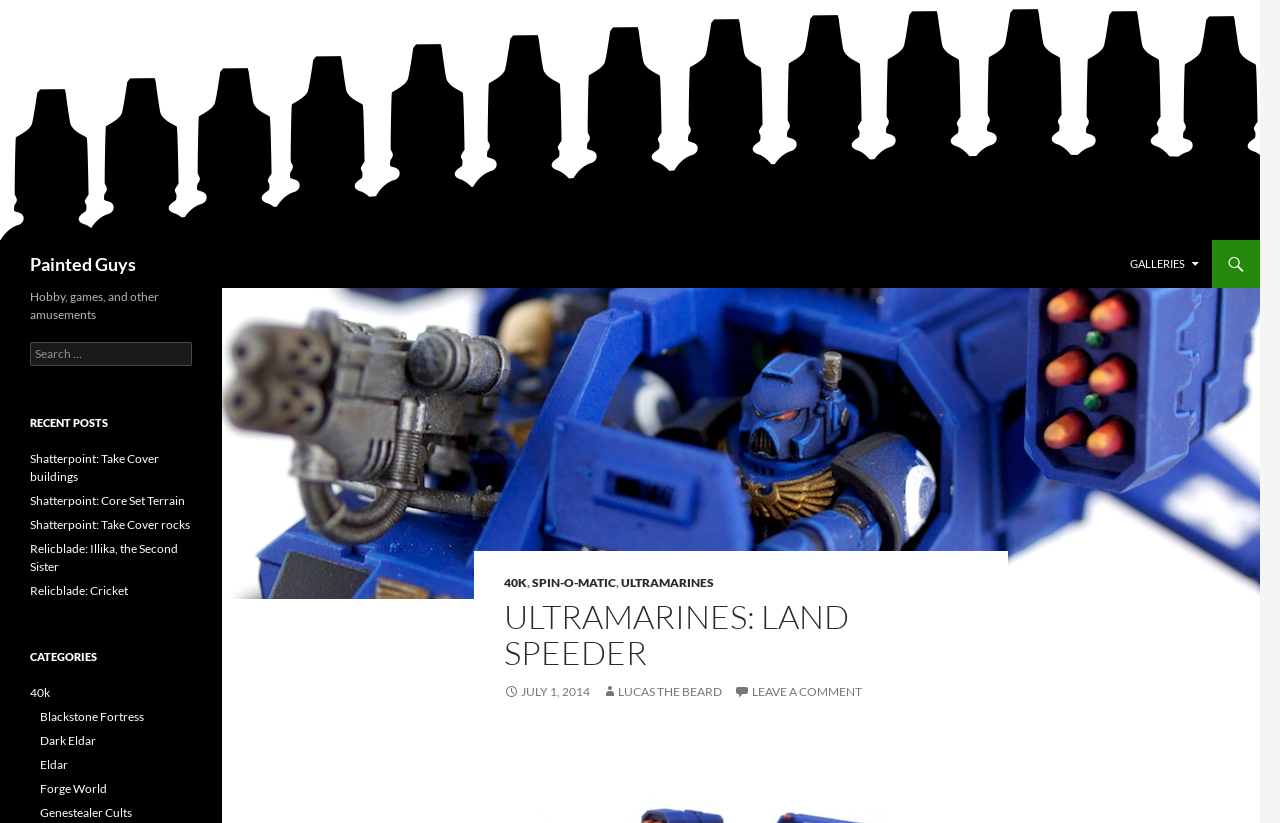Please identify the bounding box coordinates of the element that needs to be clicked to execute the following command: "Go to 40k category". Provide the bounding box using four float numbers between 0 and 1, formatted as [left, top, right, bottom].

[0.023, 0.832, 0.039, 0.851]